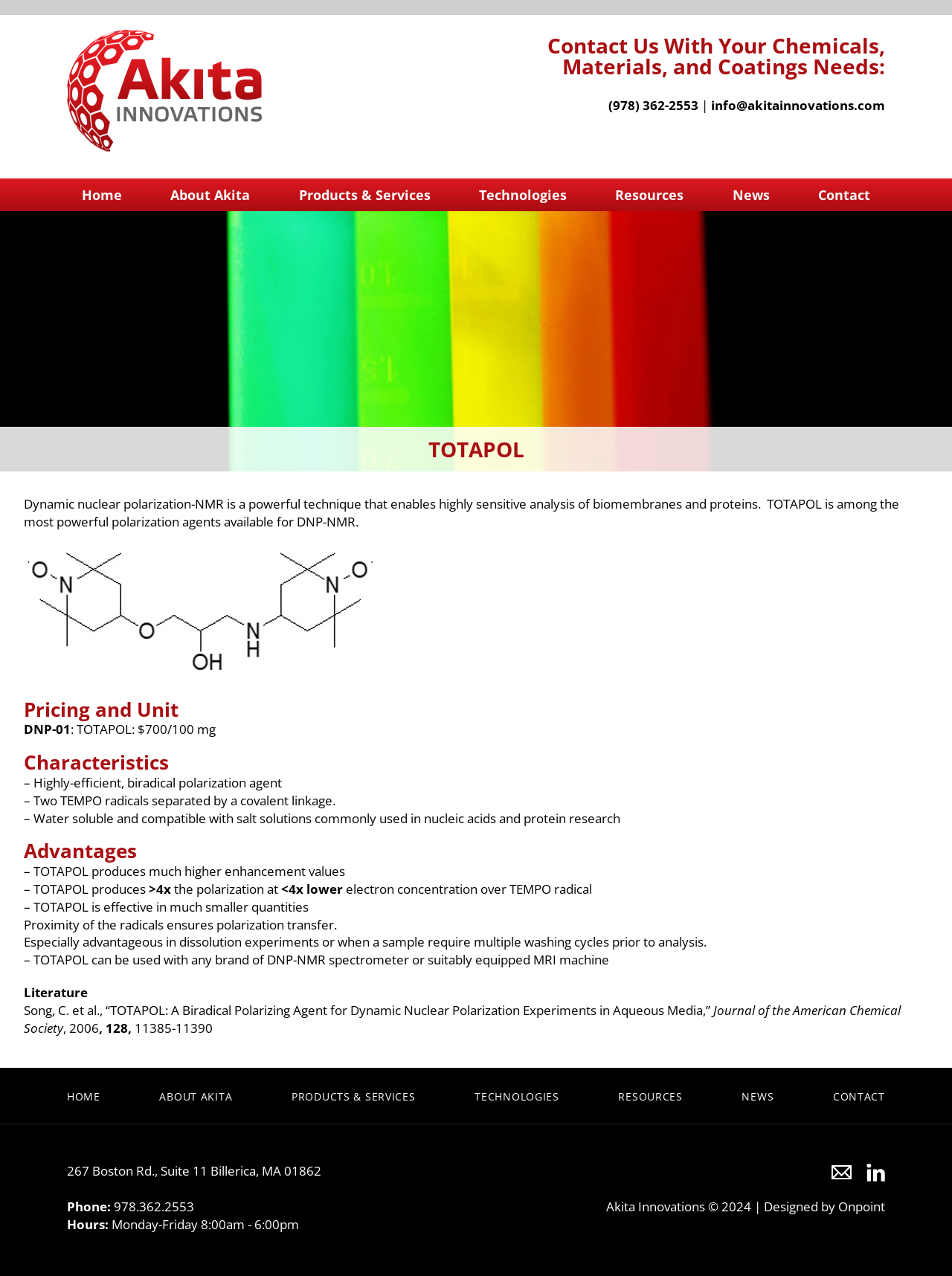Construct a thorough caption encompassing all aspects of the webpage.

The webpage is about Akita Innovations' product, TOTAPOL, a powerful polarization agent for Dynamic Nuclear Polarization-Nuclear Magnetic Resonance (DNP-NMR) analysis of biomembranes and proteins. 

At the top of the page, there is a header section with the company name "Akita Innovations" and a contact section with a phone number, email address, and a "Connect with Akita" button. Below this, there is a navigation menu with links to different sections of the website, including "Home", "About Akita", "Products & Services", "Technologies", "Resources", "News", and "Contact".

The main content of the page is divided into several sections. The first section has a heading "TOTAPOL" and a brief description of the product. Below this, there is a figure, likely an image related to TOTAPOL.

The next section is about pricing and unit, with a heading "Pricing and Unit" and a table or list with details about the product's pricing.

The following sections are about the characteristics, advantages, and literature related to TOTAPOL. These sections contain several paragraphs of text, with headings and bullet points, describing the product's features, benefits, and references to scientific studies.

At the bottom of the page, there is a footer section with a navigation menu identical to the one at the top, followed by the company's address, phone number, and hours of operation. There are also links to social media platforms and a copyright notice.